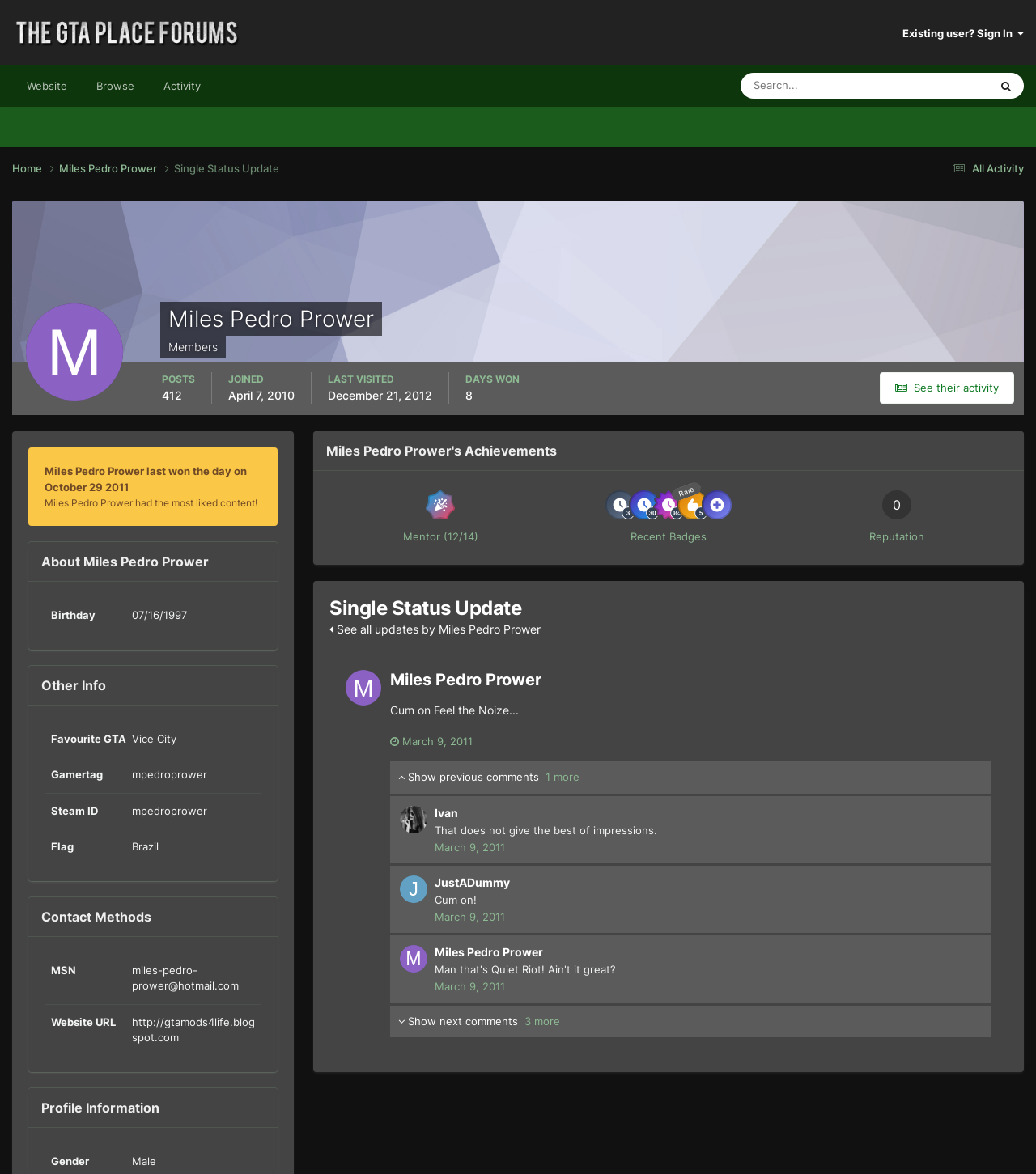Locate the bounding box of the UI element with the following description: "Browse".

[0.079, 0.055, 0.144, 0.091]